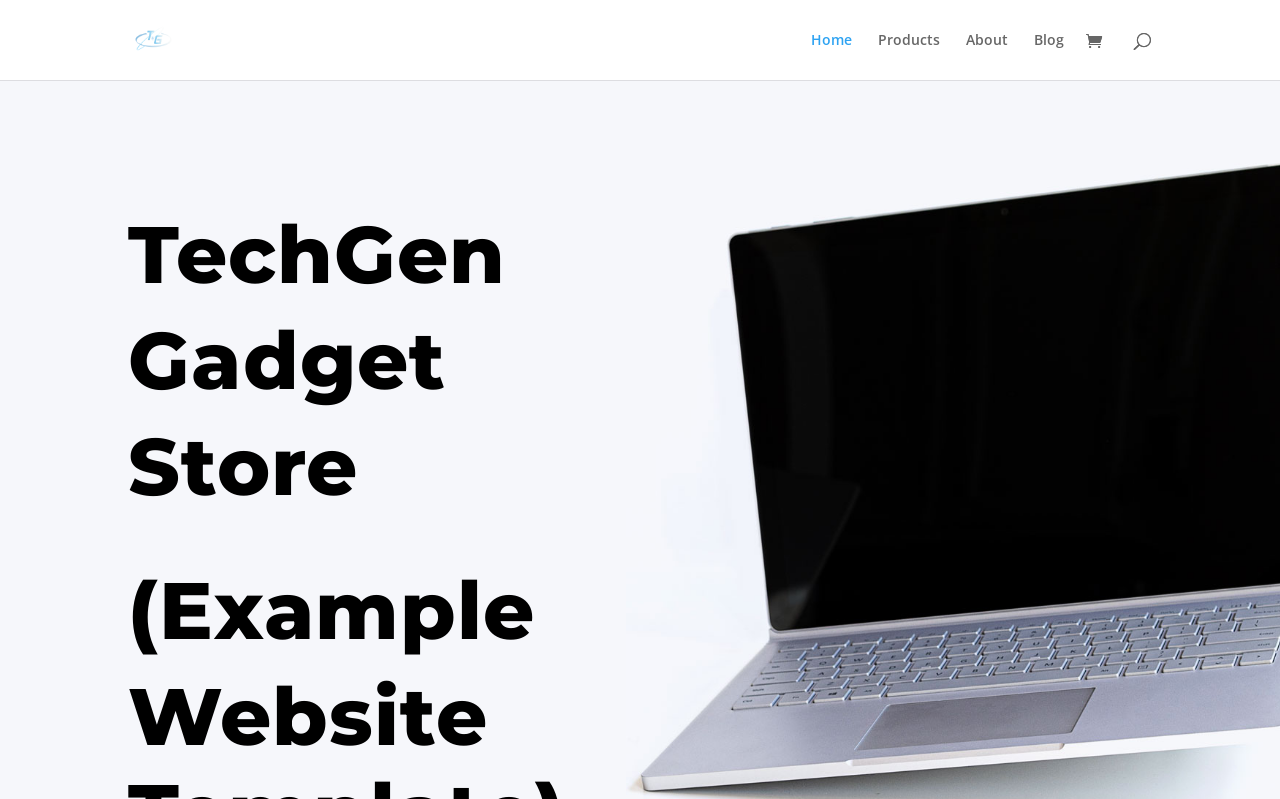Determine the bounding box coordinates of the UI element described by: "About".

[0.755, 0.041, 0.788, 0.1]